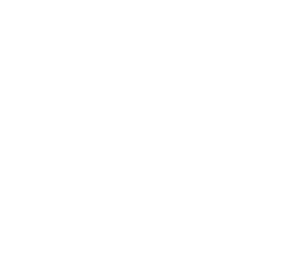Explain what is happening in the image with elaborate details.

The image showcases a stylized representation typically associated with healthcare or medical services, fitting the context of a medical service website. This illustration is likely used to convey a specific medical service, which could be part of a broader section detailing various services offered by a healthcare provider. 

Given the surrounding content, it would be reasonable to infer that the image corresponds to one of several medical services highlighted on the site, such as "Health Check-Up," "X-Ray," or "Blood Bank." The visual elements in the image aim to enhance user engagement while providing a clear visual cue about the nature of the services available, making the website more informative and user-friendly.